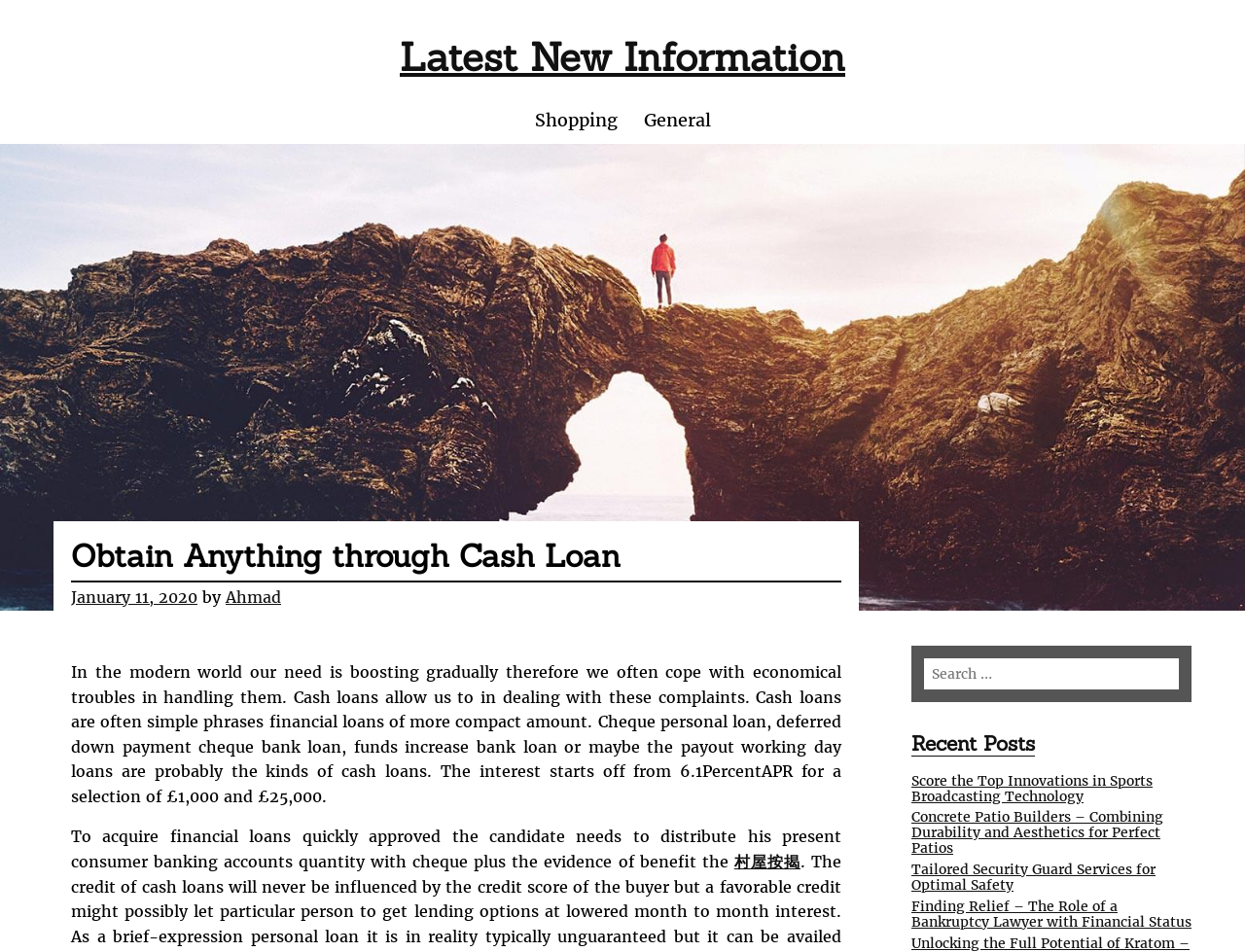What is the purpose of the search box?
Identify the answer in the screenshot and reply with a single word or phrase.

To search for information